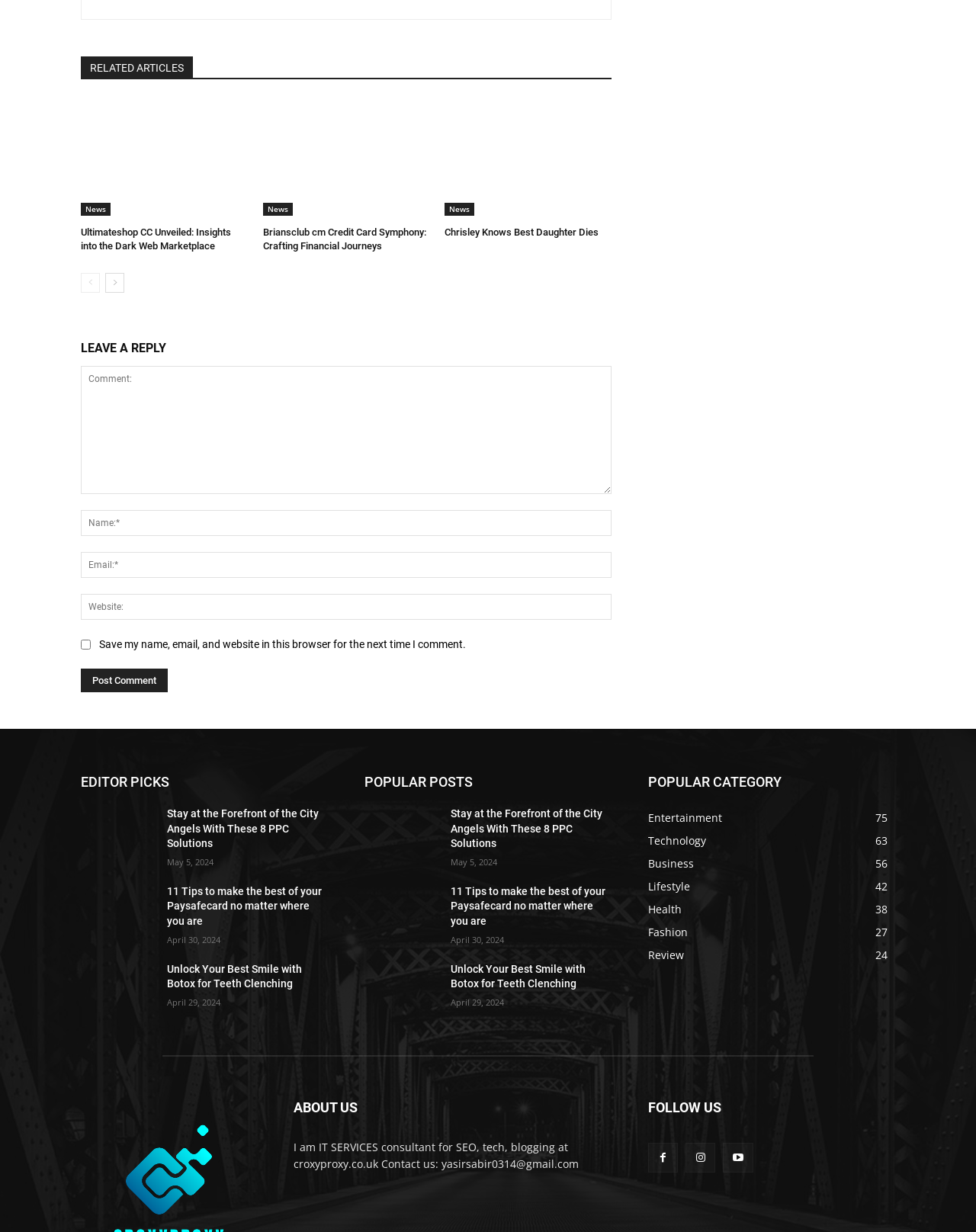Determine the bounding box coordinates of the UI element that matches the following description: "title="Chrisley Knows Best Daughter Dies"". The coordinates should be four float numbers between 0 and 1 in the format [left, top, right, bottom].

[0.456, 0.08, 0.627, 0.175]